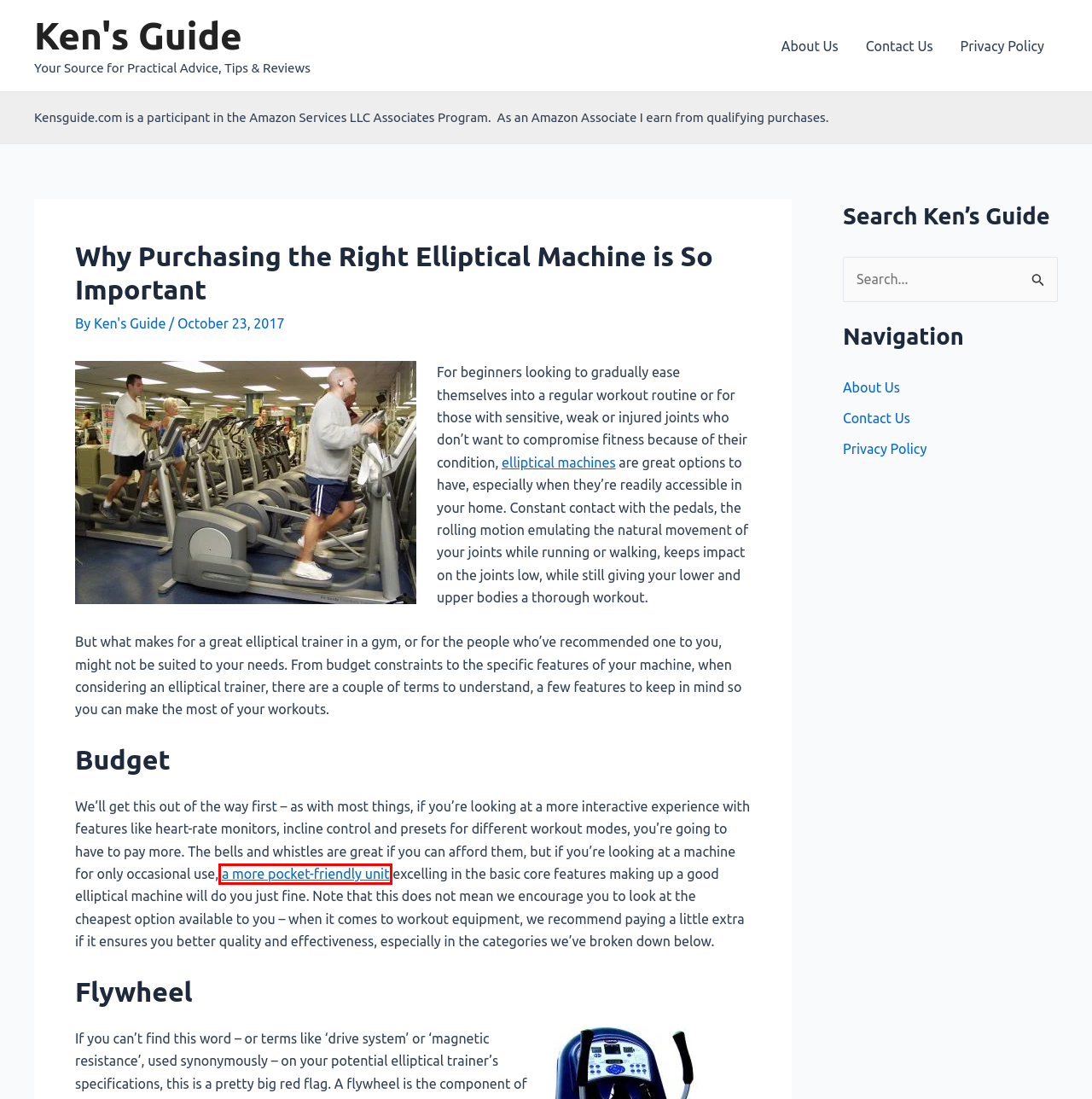Analyze the given webpage screenshot and identify the UI element within the red bounding box. Select the webpage description that best matches what you expect the new webpage to look like after clicking the element. Here are the candidates:
A. Ken's Guide - Ken's Guide
B. Ken's Guide - Your Source for Practical Advice, Tips & Reviews
C. Privacy Policy - Ken's Guide
D. The Best Equipment Mat for Your Elliptical on Carpet - Ken's Guide
E. Contact Us - Ken's Guide
F. About Us - Ken's Guide
G. What Resistance Is Best on an Elliptical? | livestrong
H. The Best Home Elliptical Under $1000 - Ken's Guide

H